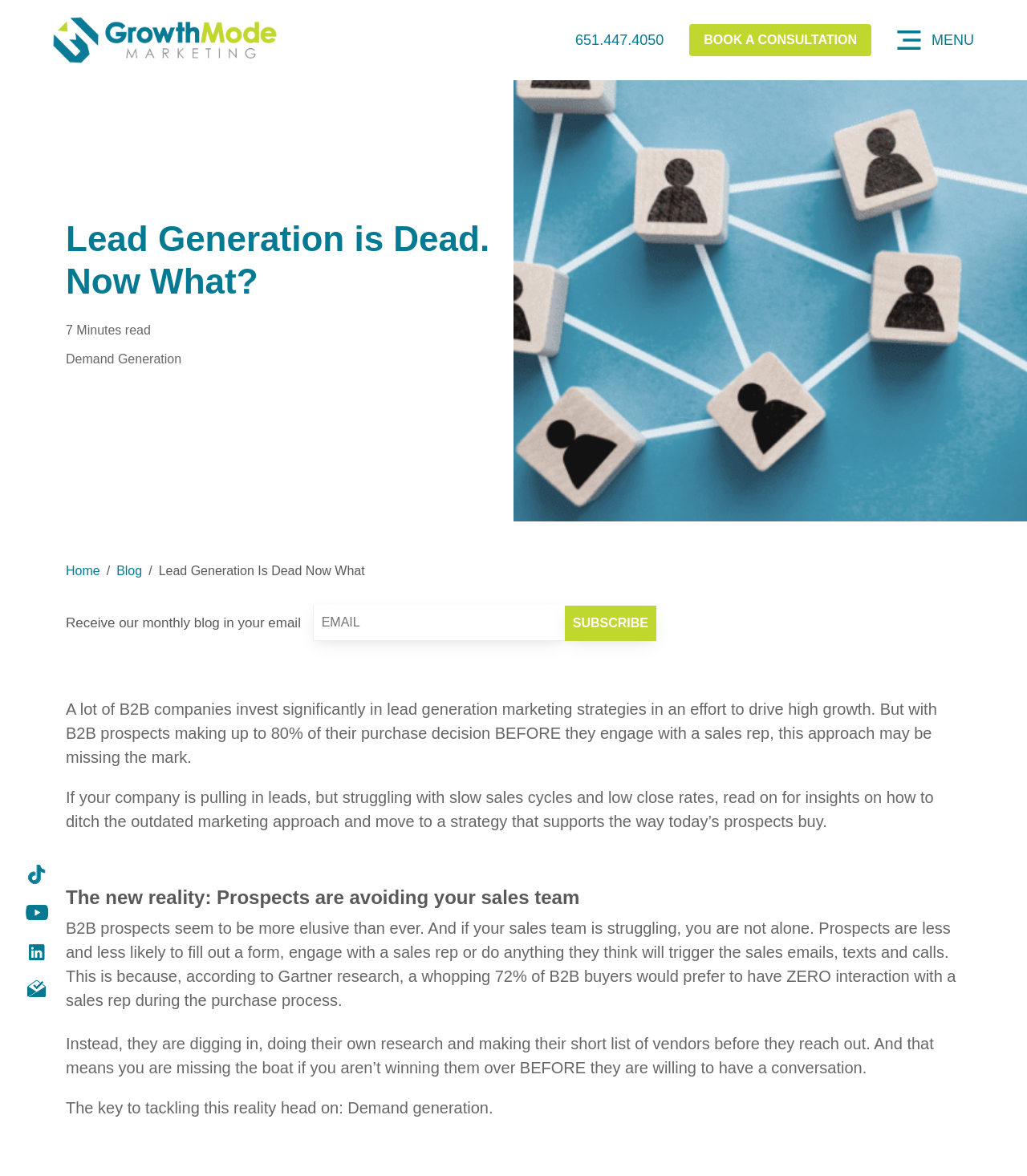Identify the bounding box coordinates for the UI element mentioned here: "Growth Mode Marketing". Provide the coordinates as four float values between 0 and 1, i.e., [left, top, right, bottom].

[0.052, 0.014, 0.27, 0.055]